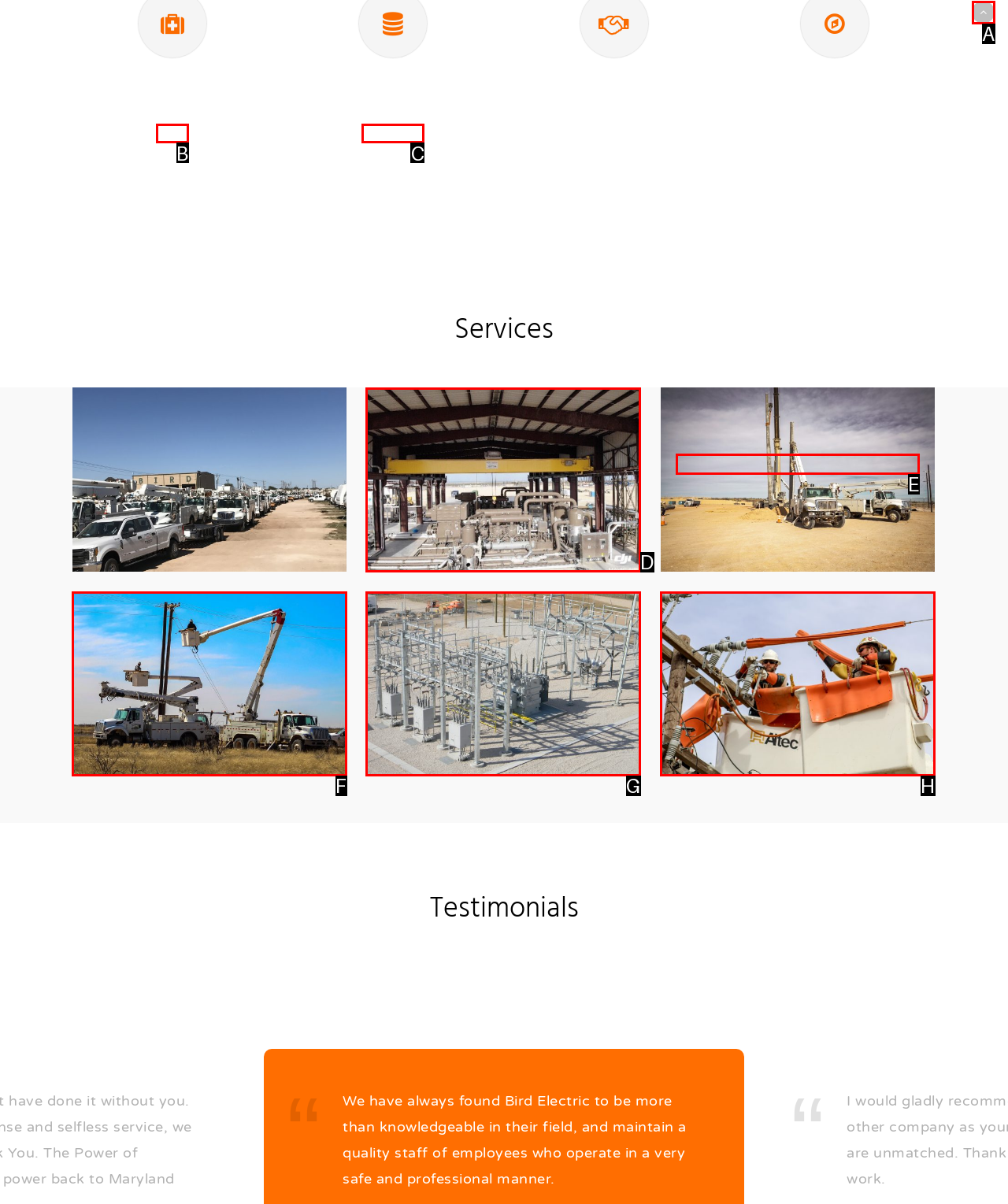Tell me which letter corresponds to the UI element that should be clicked to fulfill this instruction: Explore 'Transmission' services
Answer using the letter of the chosen option directly.

E